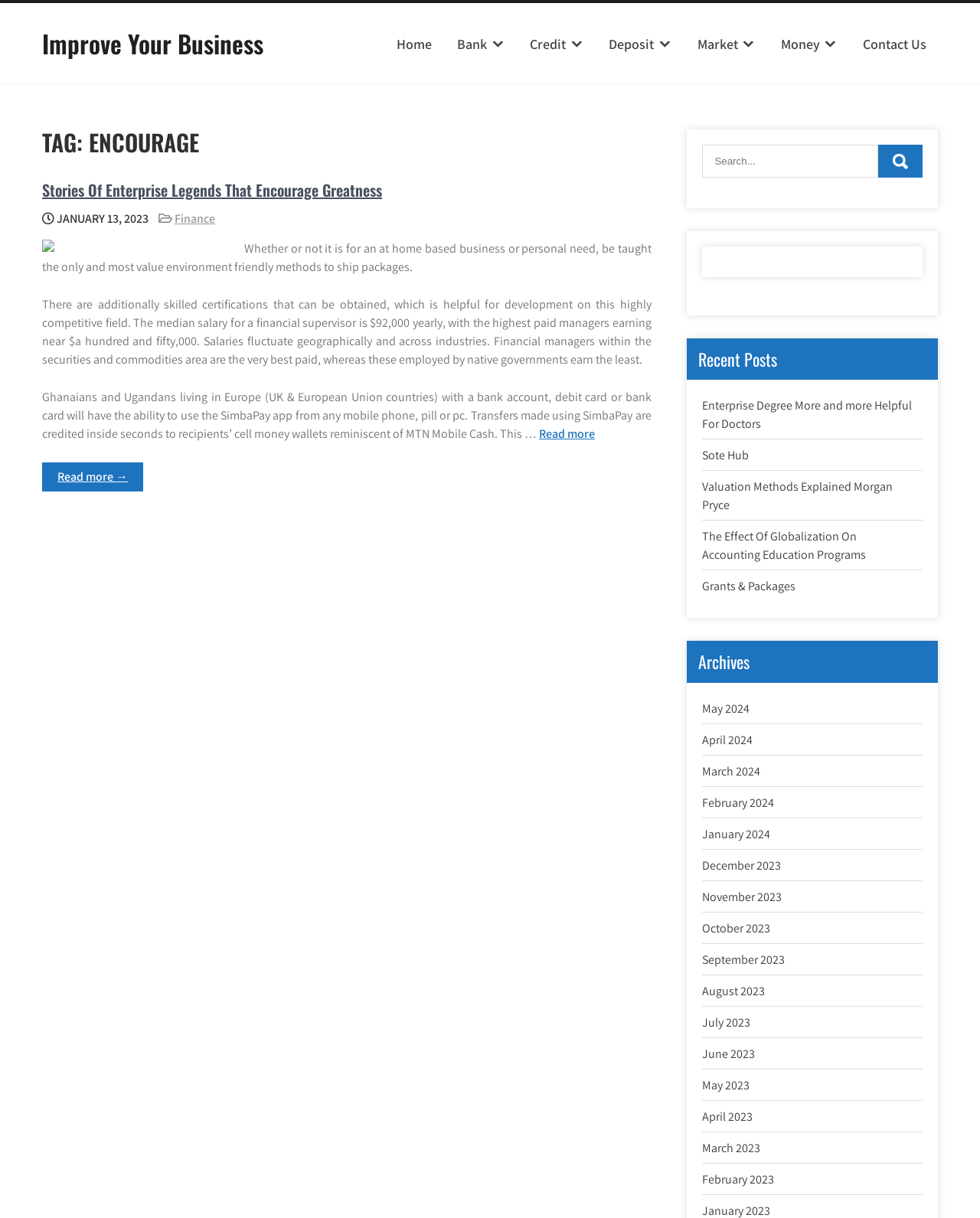Determine the bounding box coordinates for the area that should be clicked to carry out the following instruction: "View 'Recent Posts'".

[0.701, 0.278, 0.957, 0.312]